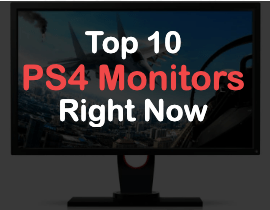Give a one-word or one-phrase response to the question:
What is the purpose of the design?

To appeal to gamers